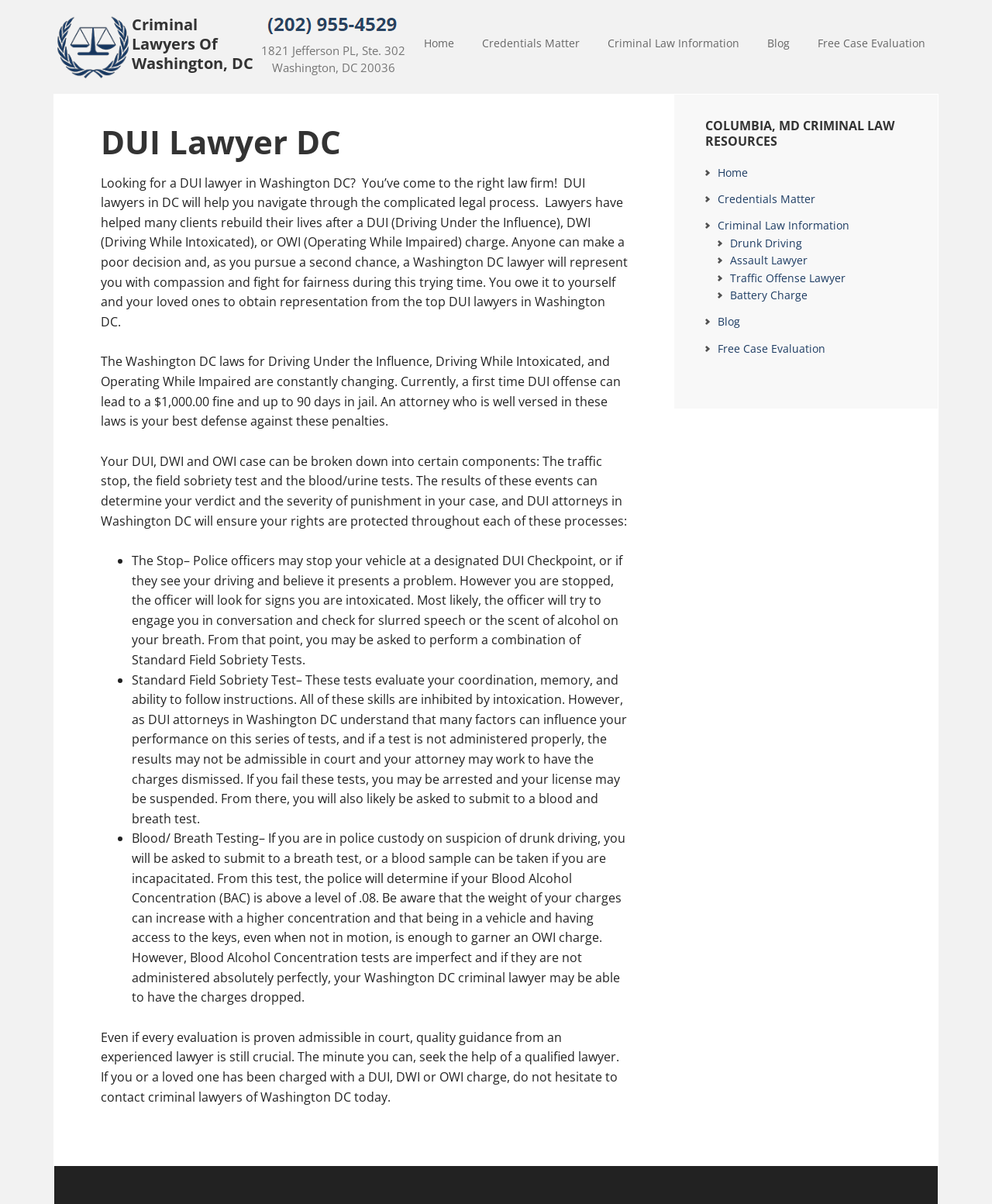Please find the bounding box coordinates of the element that you should click to achieve the following instruction: "Click the 'Blog' link". The coordinates should be presented as four float numbers between 0 and 1: [left, top, right, bottom].

[0.761, 0.005, 0.809, 0.068]